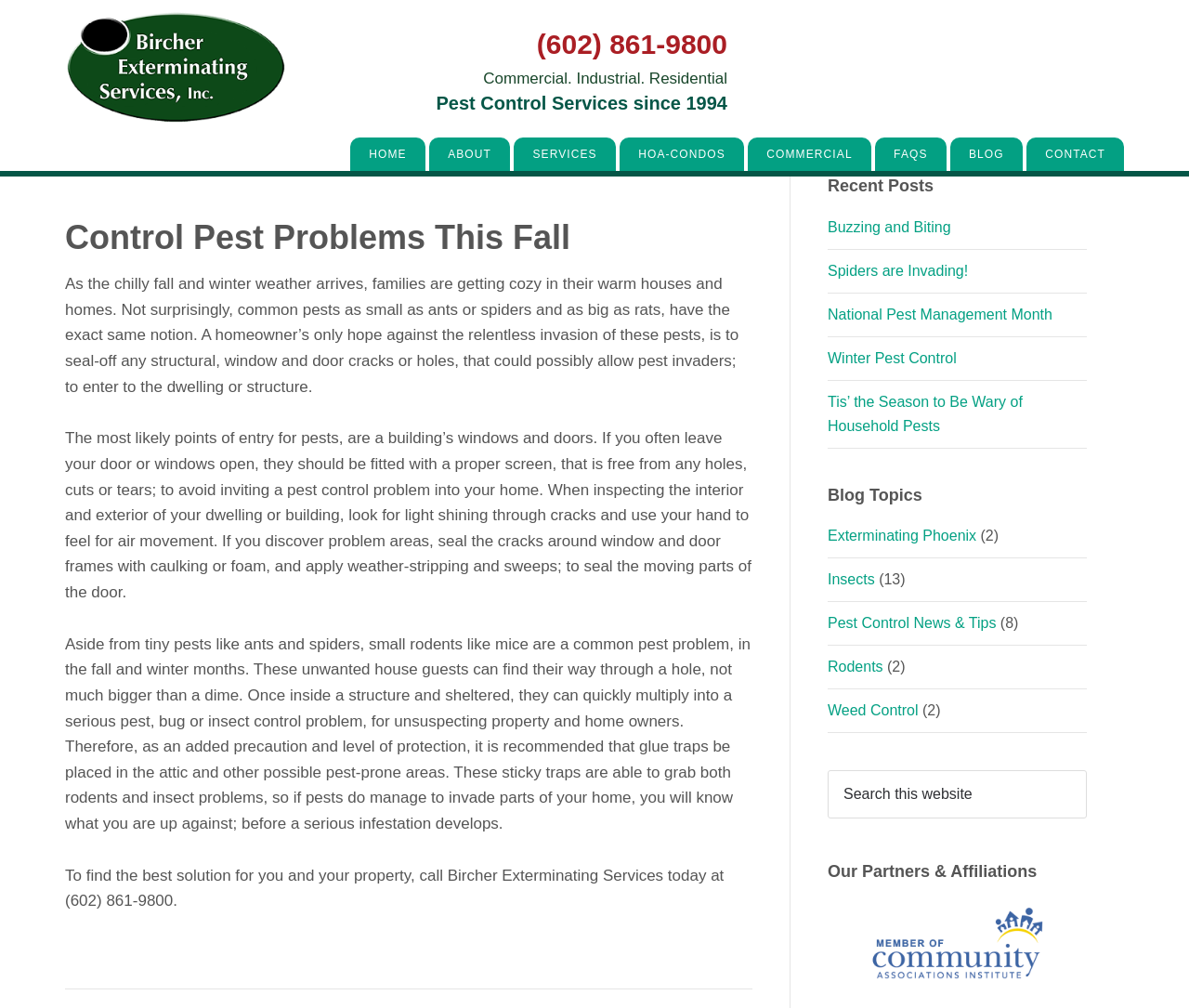What is the phone number to call for pest control services?
Please provide a single word or phrase based on the screenshot.

(602) 861-9800